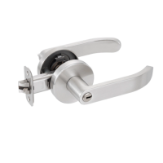What ambiance does the door lock help maintain?
Please use the visual content to give a single word or phrase answer.

sophisticated